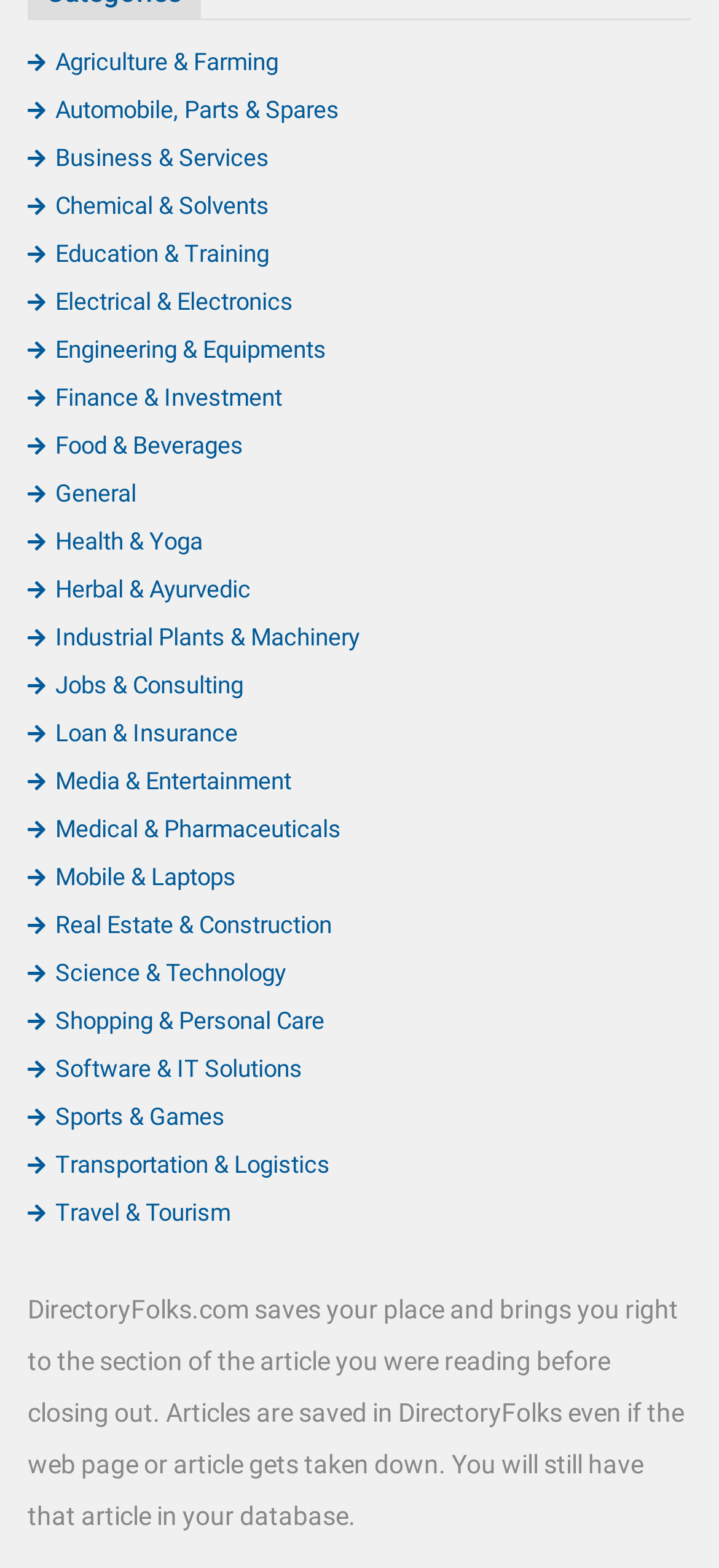What is the purpose of DirectoryFolks.com?
Give a detailed response to the question by analyzing the screenshot.

I read the static text on the webpage, which explains that DirectoryFolks.com saves articles for later, even if the original webpage or article is taken down.